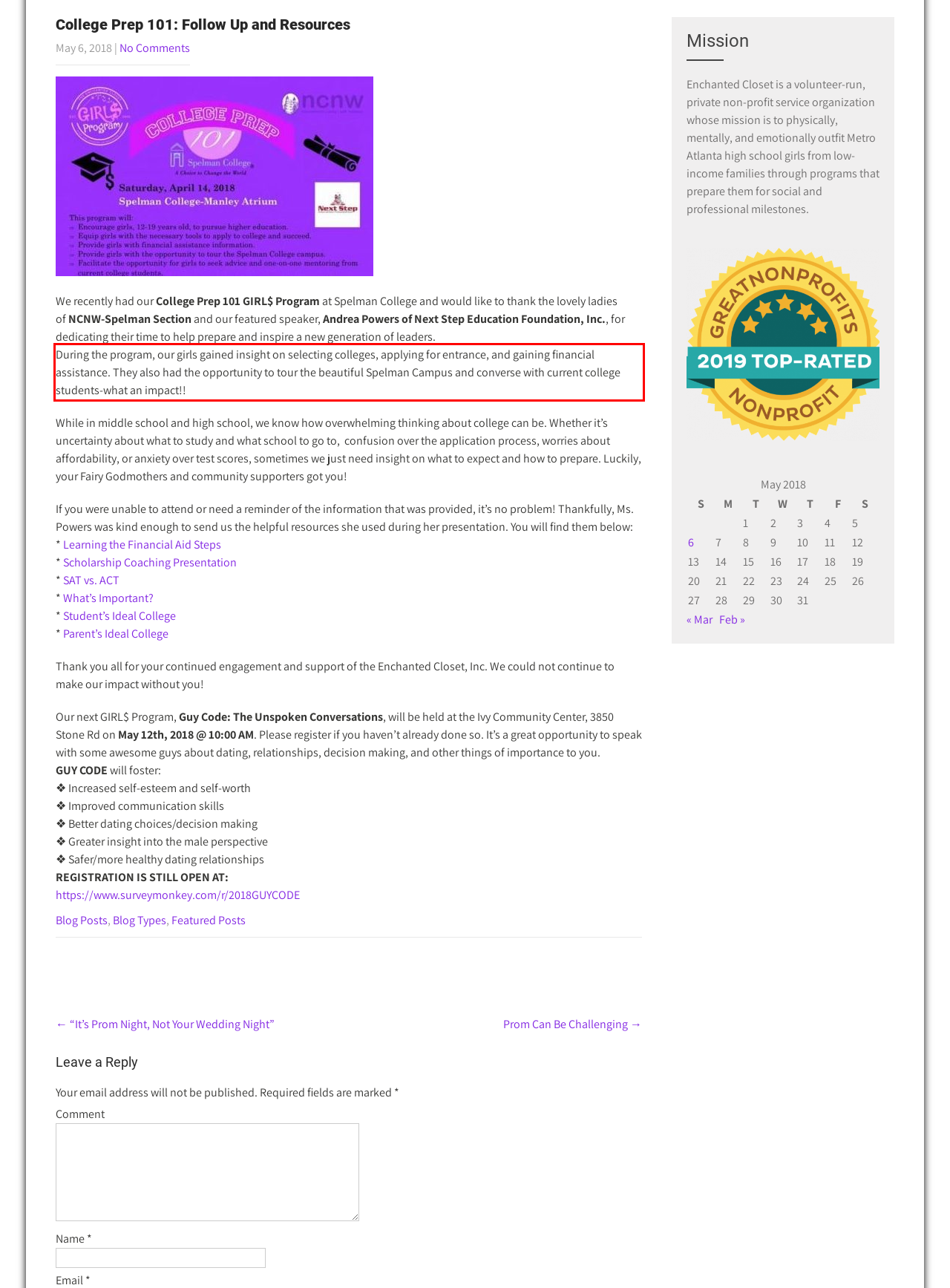You have a screenshot of a webpage with a red bounding box. Use OCR to generate the text contained within this red rectangle.

During the program, our girls gained insight on selecting colleges, applying for entrance, and gaining financial assistance. They also had the opportunity to tour the beautiful Spelman Campus and converse with current college students-what an impact!!